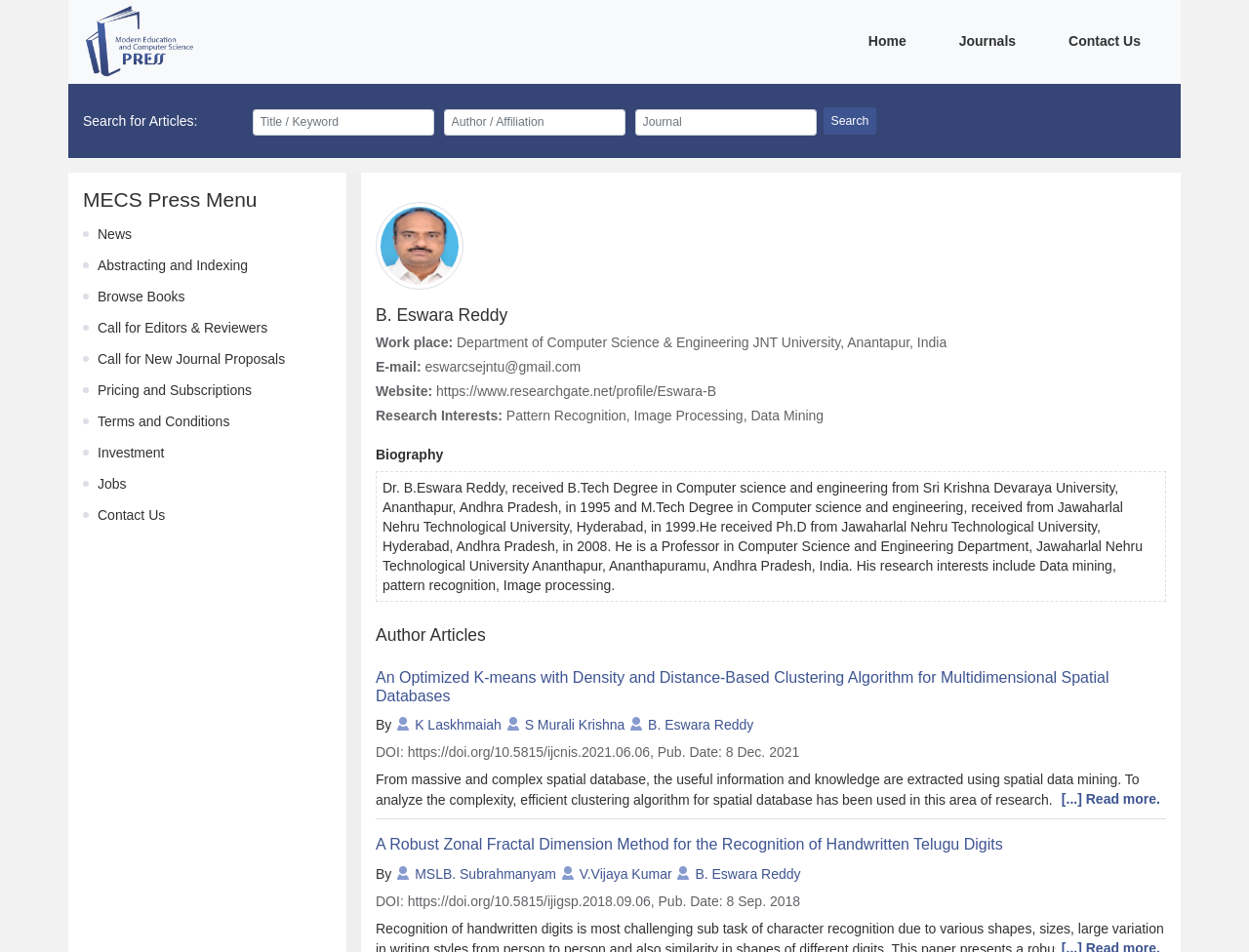Give a one-word or short phrase answer to this question: 
What is the research interest of Dr. B.Eswara Reddy?

Pattern Recognition, Image Processing, Data Mining